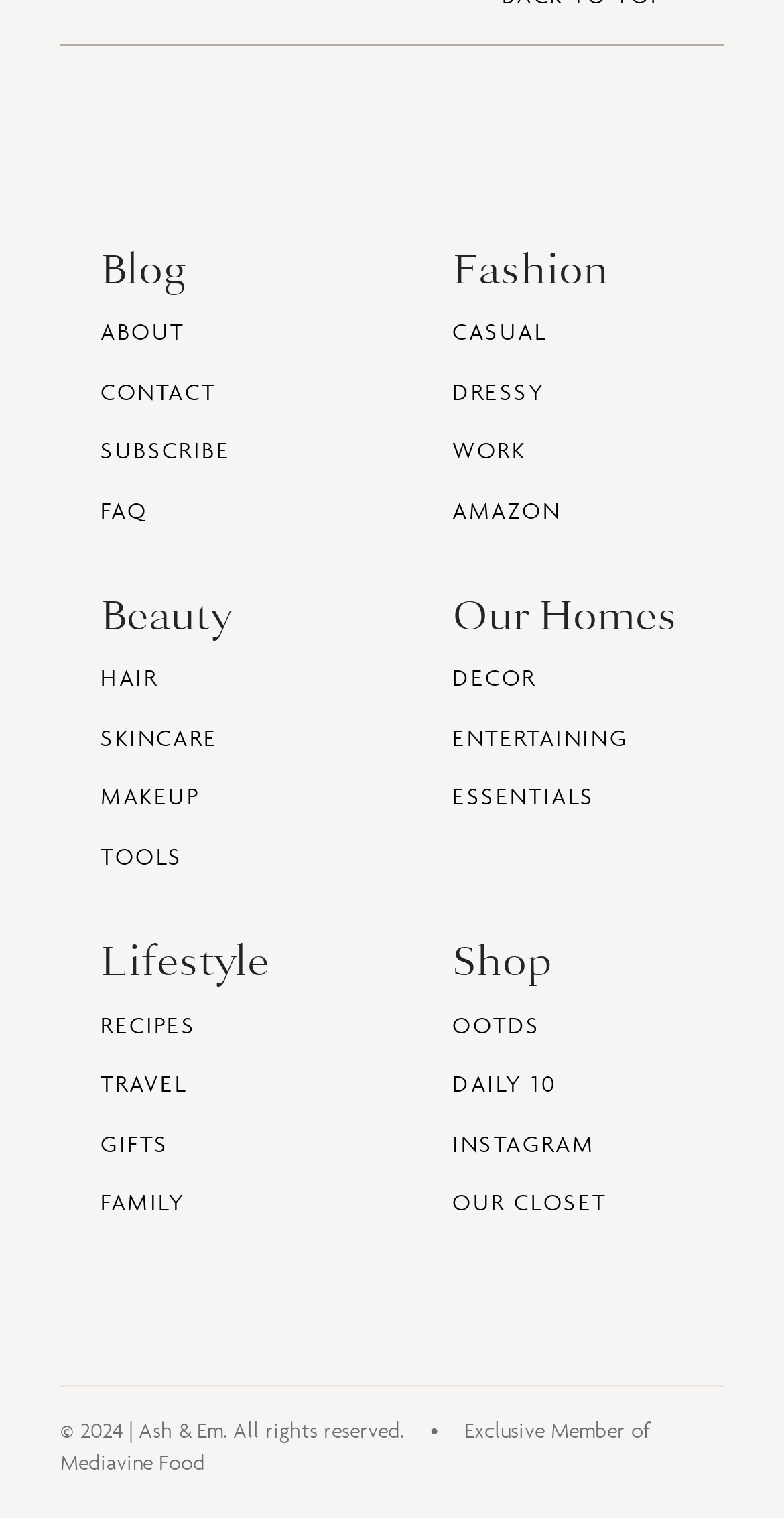Locate the bounding box coordinates of the element's region that should be clicked to carry out the following instruction: "Search in the search bar". The coordinates need to be four float numbers between 0 and 1, i.e., [left, top, right, bottom].

None